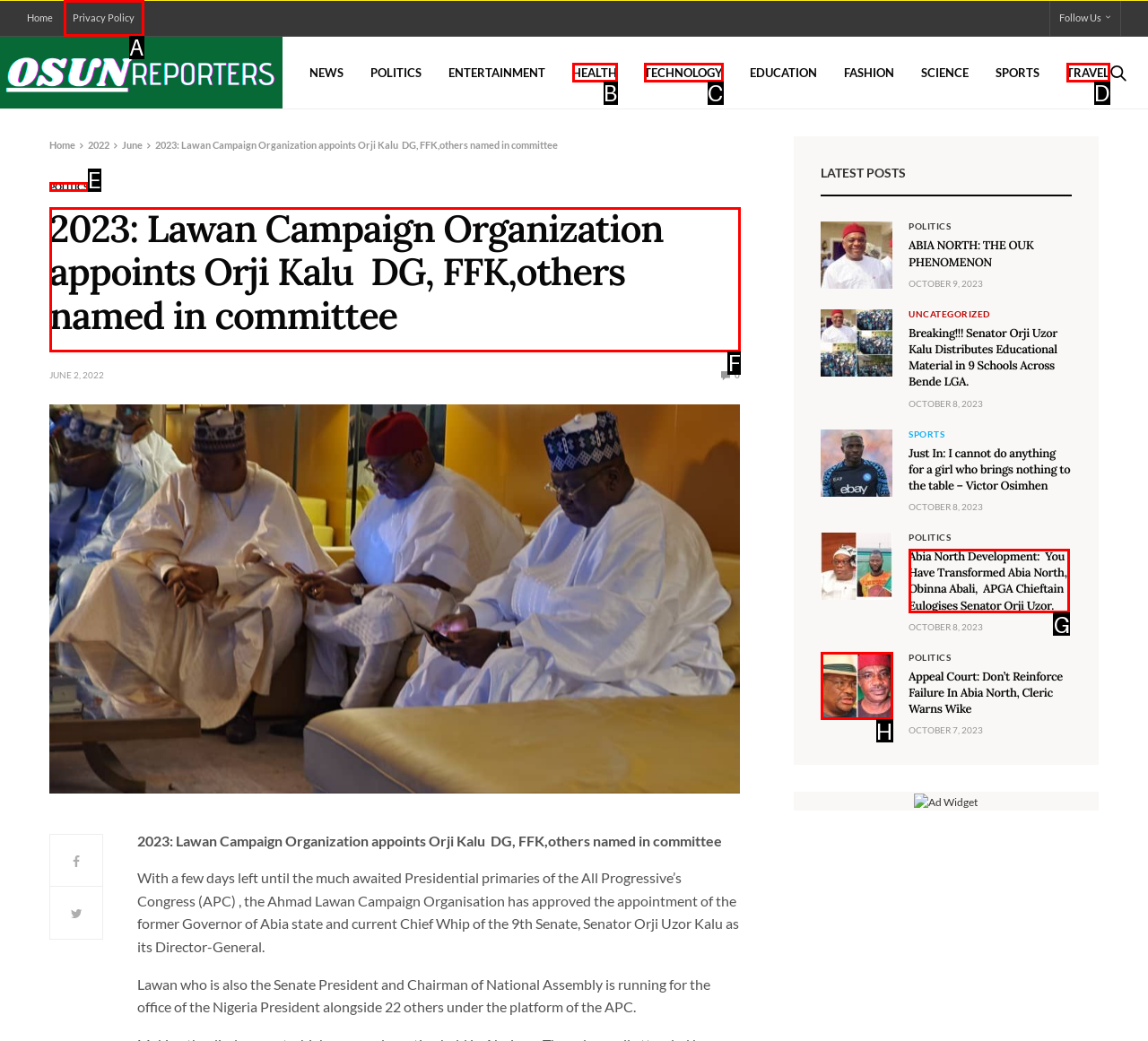Specify the letter of the UI element that should be clicked to achieve the following: View the article about Lawan Campaign Organization
Provide the corresponding letter from the choices given.

F